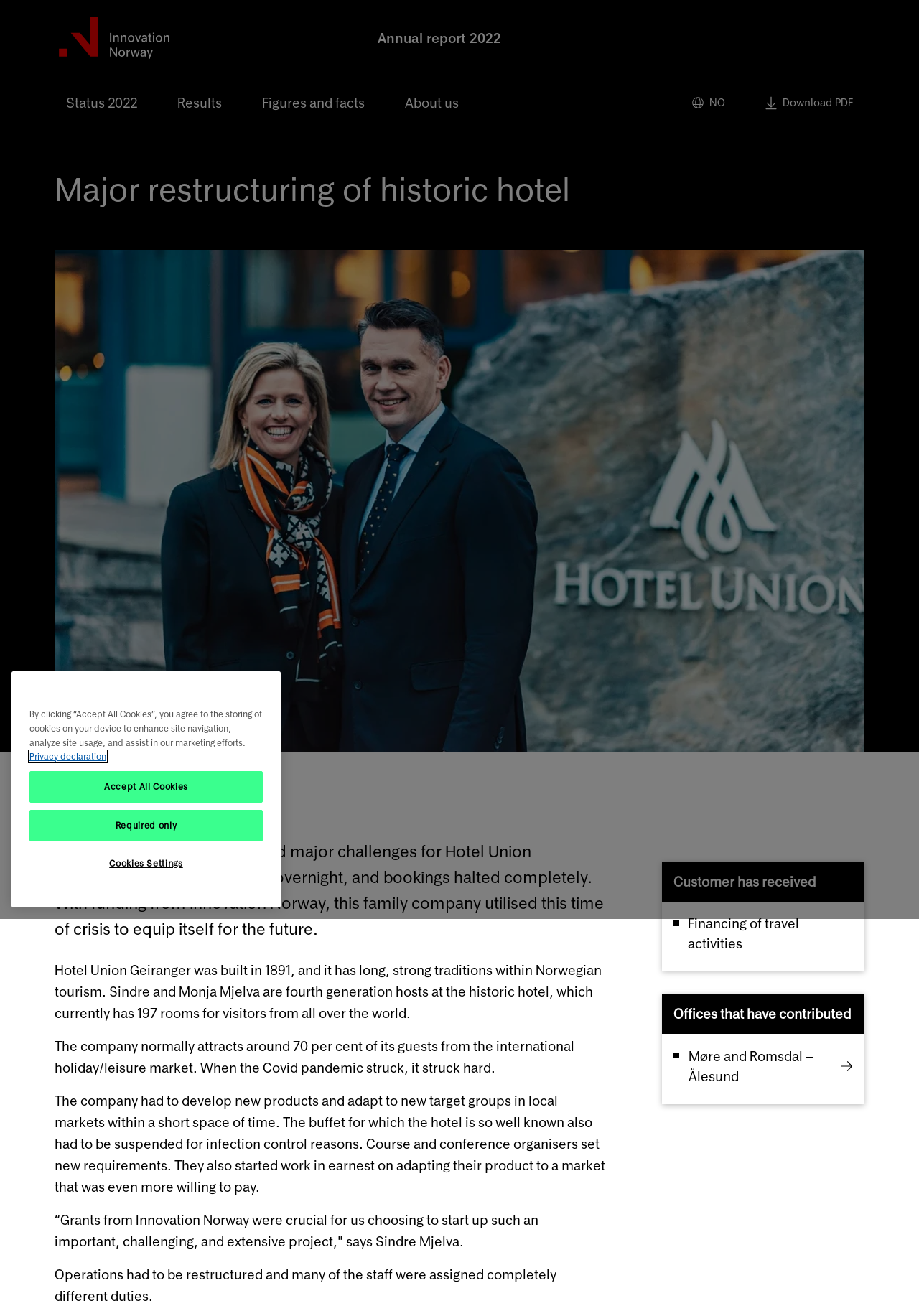Please locate the clickable area by providing the bounding box coordinates to follow this instruction: "Learn more about Hotel Union Geiranger".

[0.059, 0.639, 0.657, 0.714]